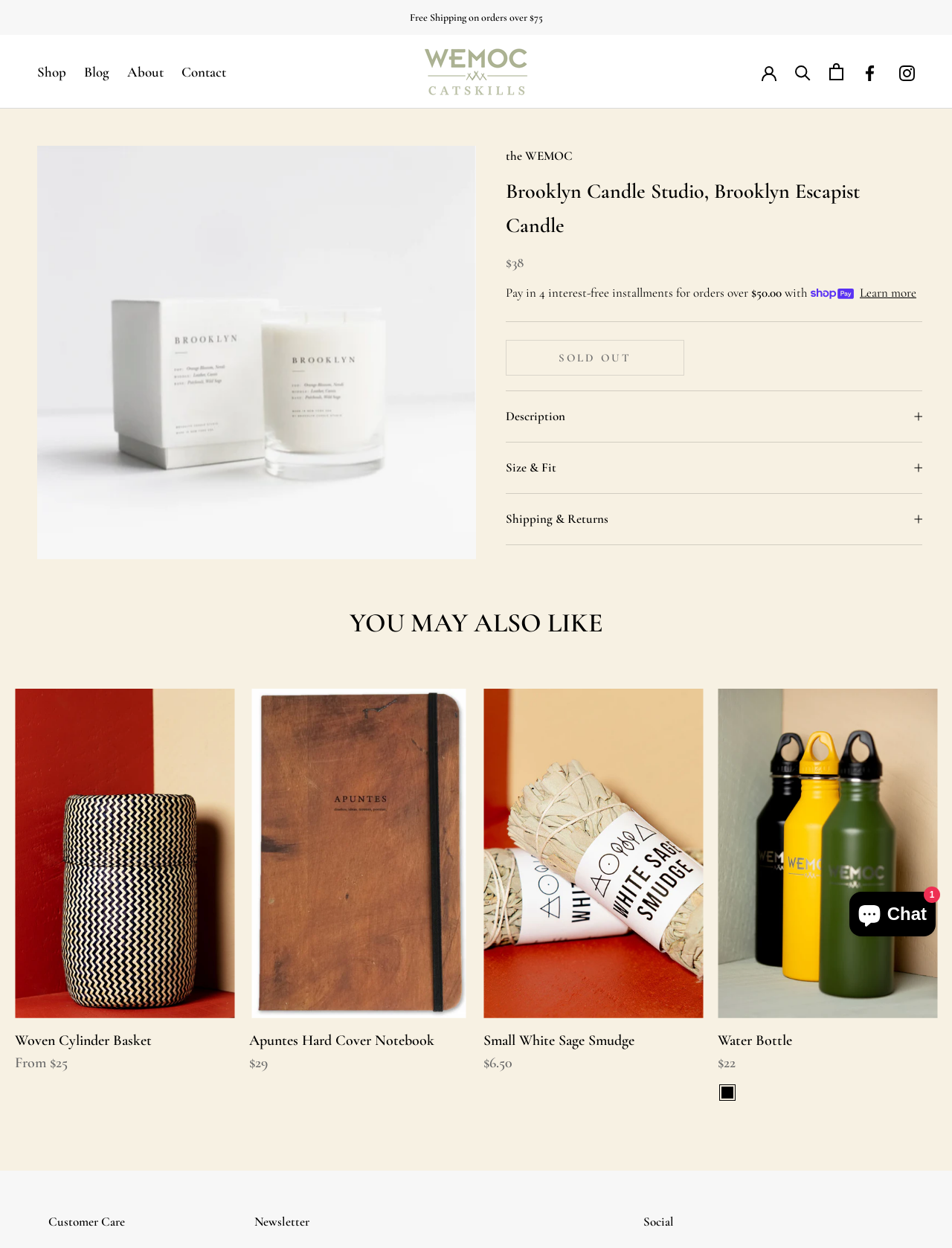Using the elements shown in the image, answer the question comprehensively: What is the price of the Brooklyn Escapist Candle?

The price of the Brooklyn Escapist Candle can be found in the product description section, where it is listed as '$38'.